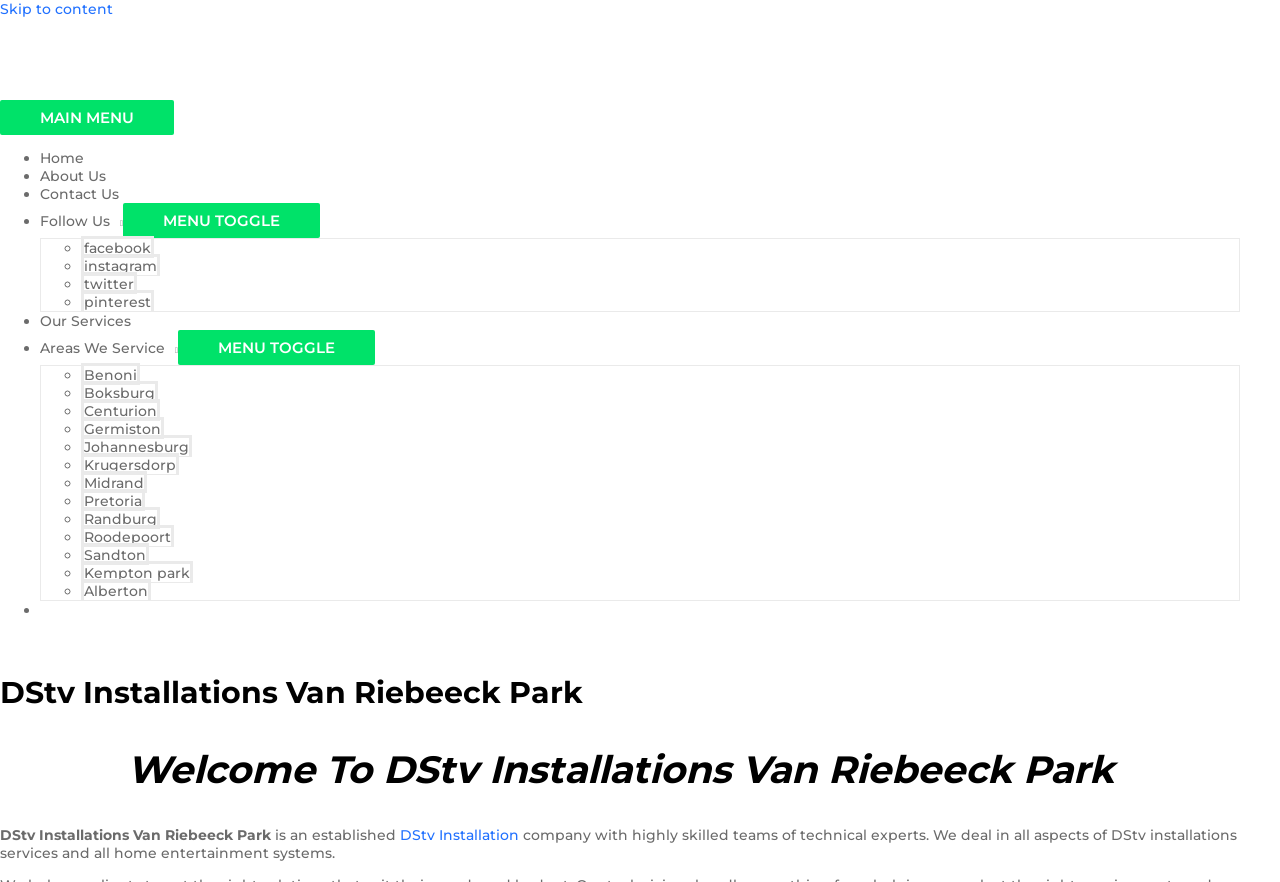Identify the bounding box coordinates of the clickable section necessary to follow the following instruction: "Contact us through 'Contact Us' link". The coordinates should be presented as four float numbers from 0 to 1, i.e., [left, top, right, bottom].

[0.031, 0.21, 0.093, 0.23]